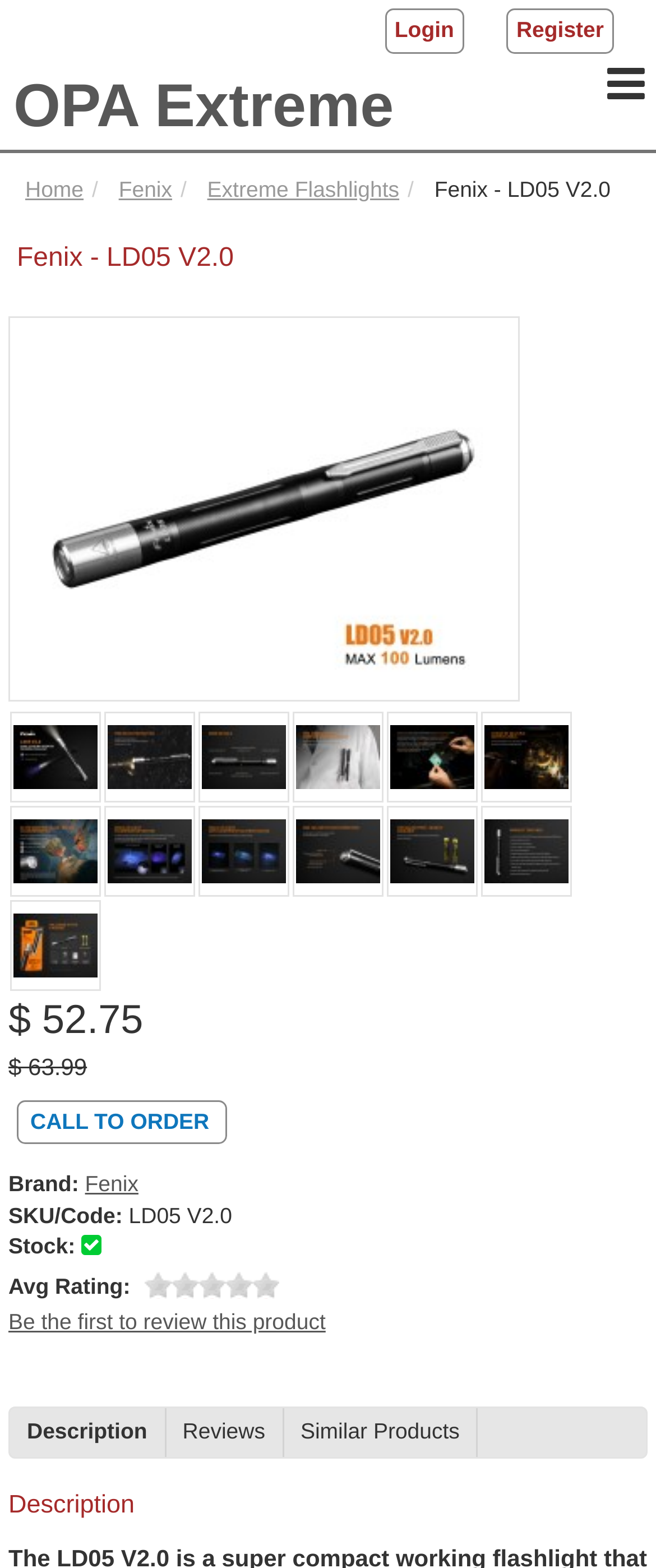What is the name of the flashlight?
Provide a fully detailed and comprehensive answer to the question.

I inferred this answer by looking at the title of the webpage, which is 'Fenix - LD05 V2.0 | Extreme Flashlights | OPA Extreme'. The title suggests that the webpage is about a specific flashlight model, which is 'Fenix - LD05 V2.0'.